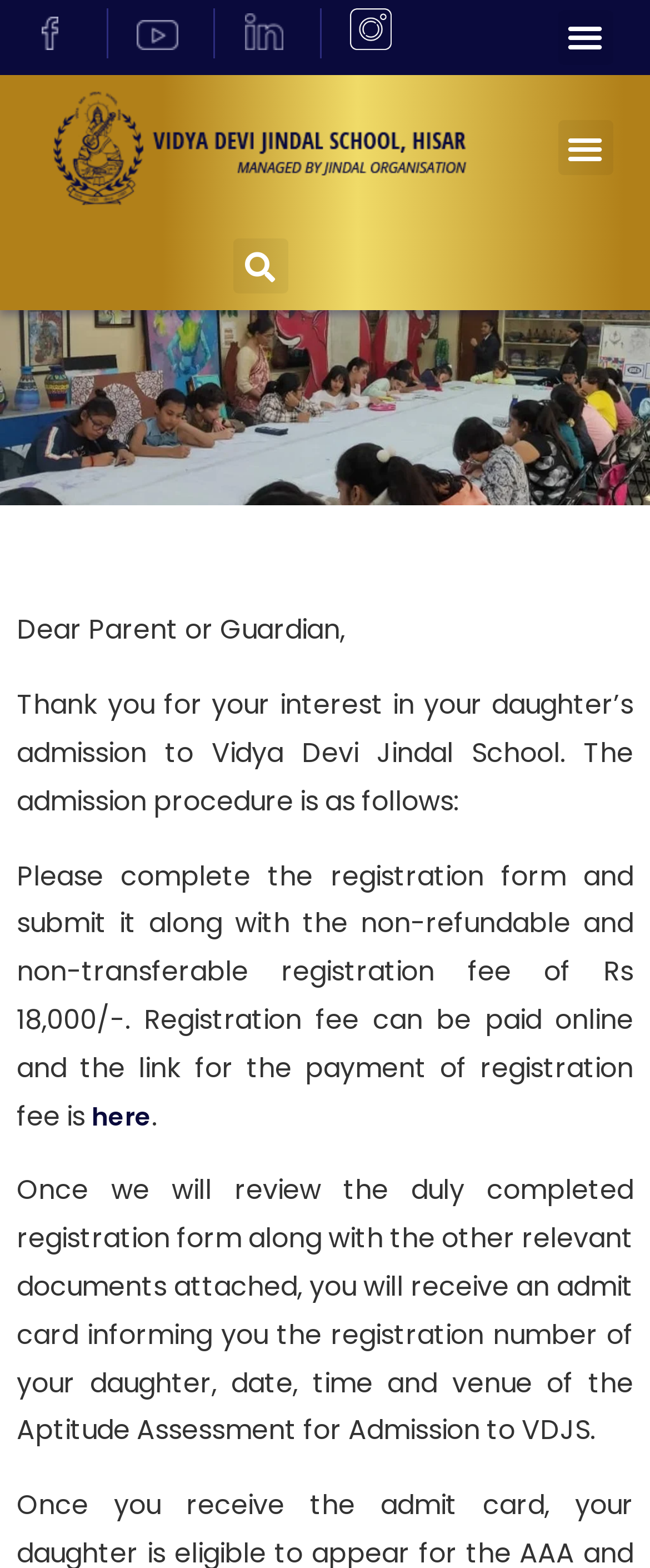Please answer the following question using a single word or phrase: 
What is the purpose of this webpage?

Admission procedure